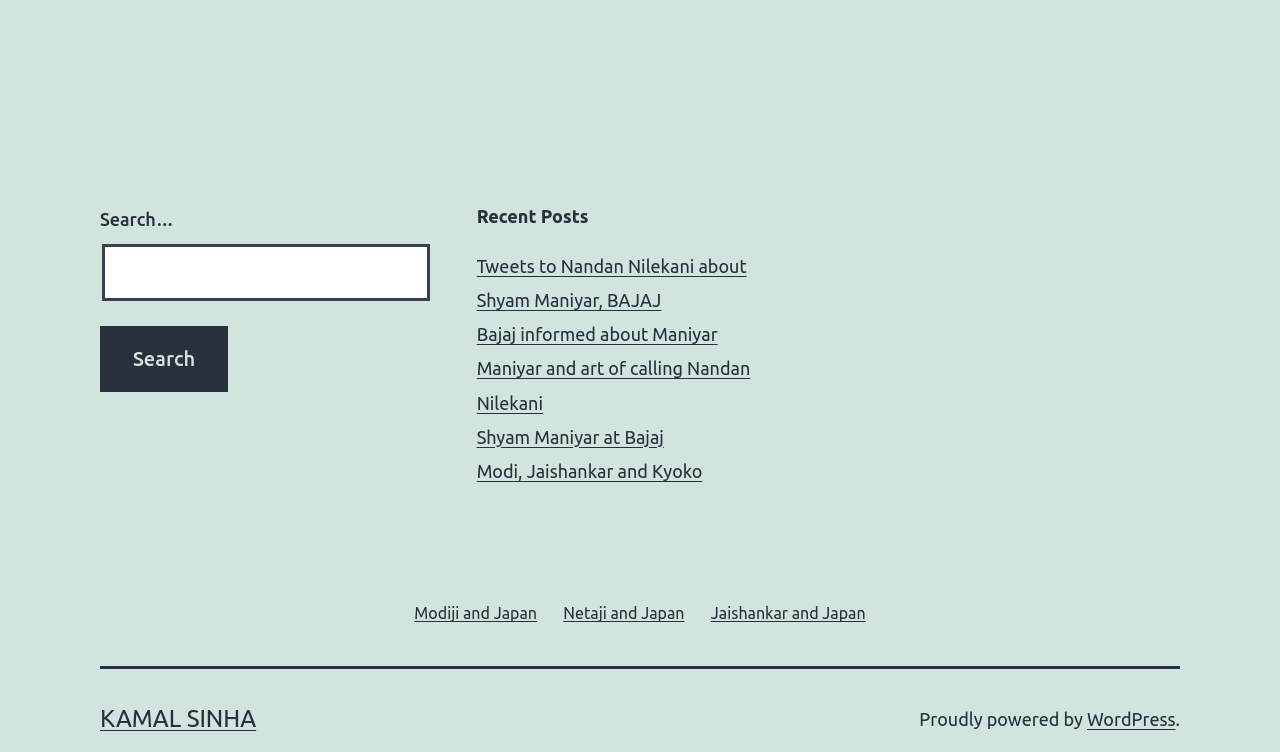Please indicate the bounding box coordinates of the element's region to be clicked to achieve the instruction: "Visit KAMAL SINHA page". Provide the coordinates as four float numbers between 0 and 1, i.e., [left, top, right, bottom].

[0.078, 0.938, 0.2, 0.974]